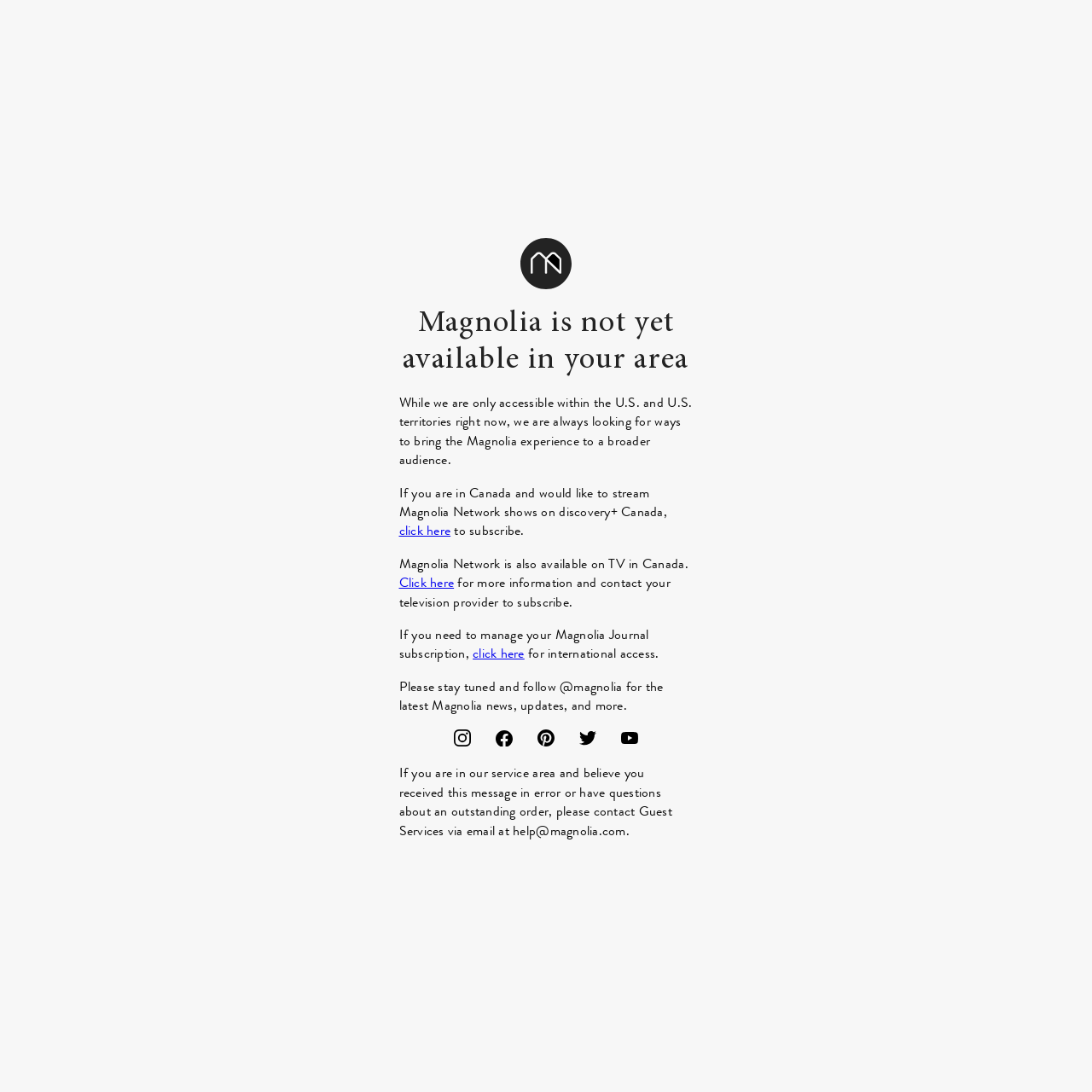What social media platforms can users follow Magnolia on?
From the image, respond with a single word or phrase.

Instagram, Facebook, Pinterest, Twitter, Youtube